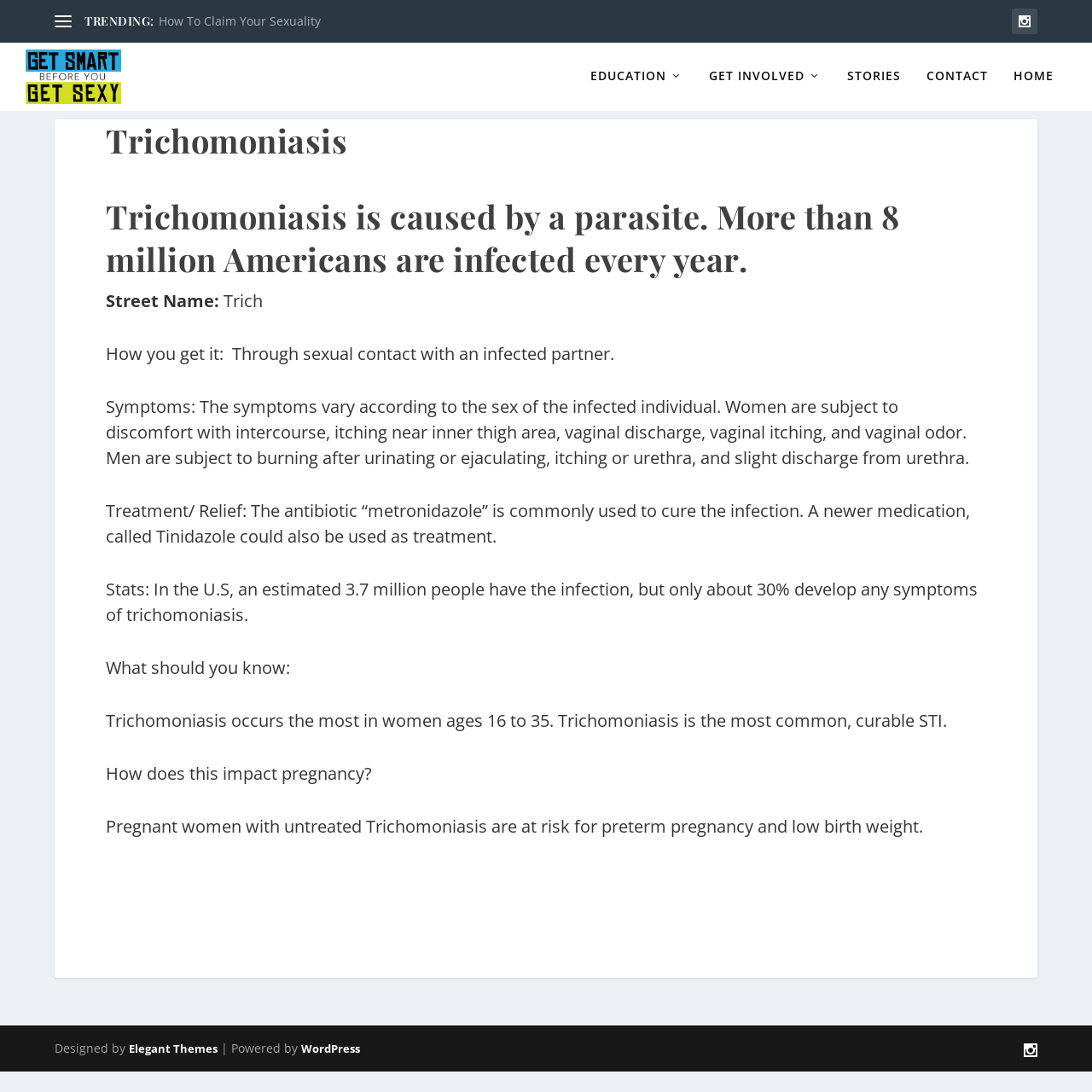Specify the bounding box coordinates of the element's region that should be clicked to achieve the following instruction: "Click the 'HOME' link". The bounding box coordinates consist of four float numbers between 0 and 1, in the format [left, top, right, bottom].

[0.928, 0.063, 0.965, 0.102]